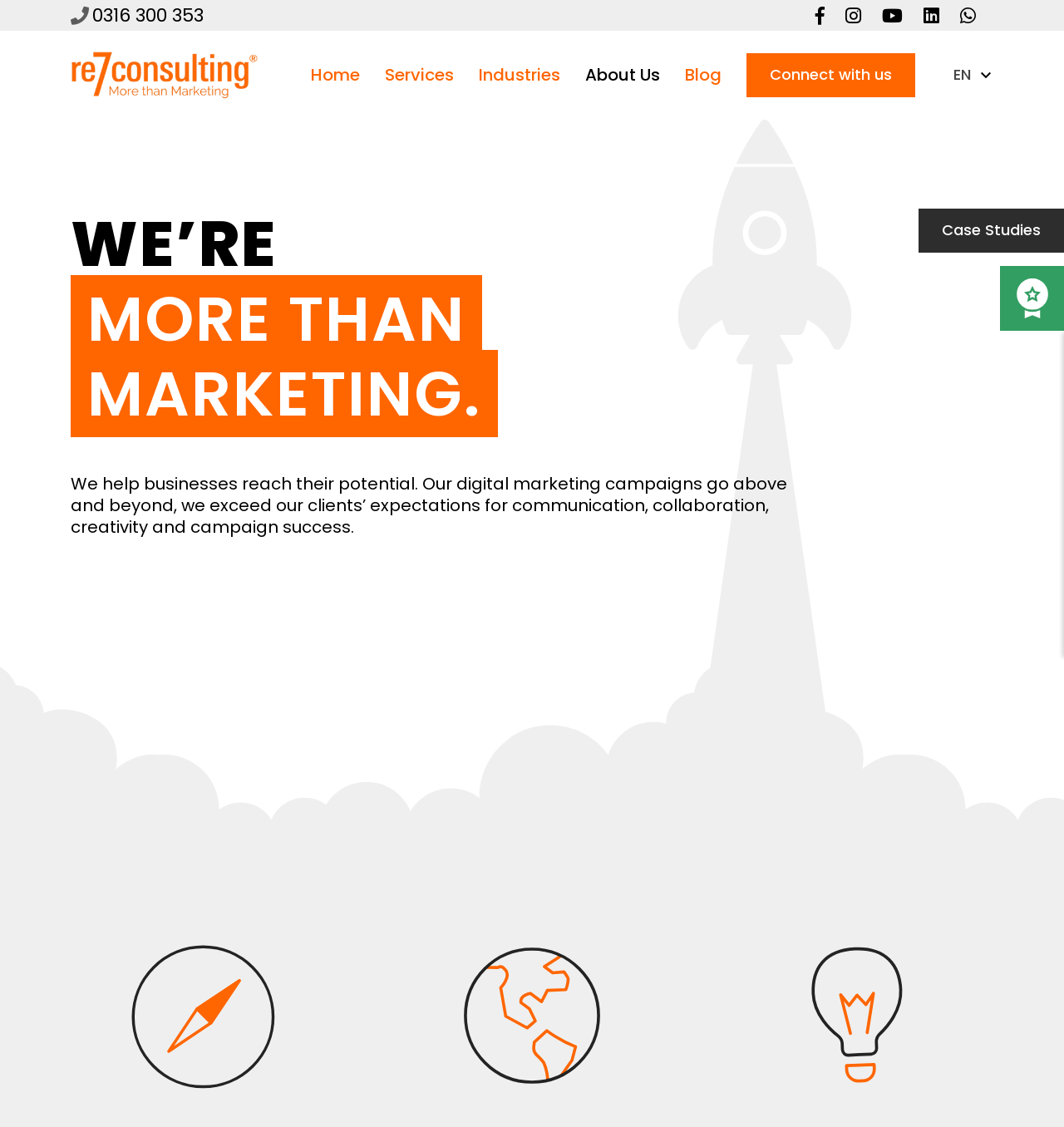Elaborate on the different components and information displayed on the webpage.

The webpage is about re7consulting, an agency with a background in Germany that offers 360° solutions to companies. At the top left, there is a logo of re7consulting, accompanied by a navigation menu with links to various pages, including Home, Services, Industries, About Us, and Blog. Below the navigation menu, there is a heading that reads "WE’RE MORE THAN MARKETING." followed by a paragraph of text that describes the agency's mission and services.

To the right of the heading, there is an image of a starting rocket, which adds a visual element to the page. Above the navigation menu, there are several social media links, including Facebook, Instagram, YouTube, and LinkedIn, allowing users to follow the agency on these platforms. Additionally, there are links to contact the agency via phone, WhatsApp, and a "Connect with us" button.

At the bottom of the page, there are three images, although their contents are not specified. There is also a link to Case Studies, accompanied by an icon of certifications. The page has a language selection option, with a link to switch to English (EN) at the top right. Overall, the webpage provides a brief introduction to re7consulting and its services, with a focus on digital marketing and communication.